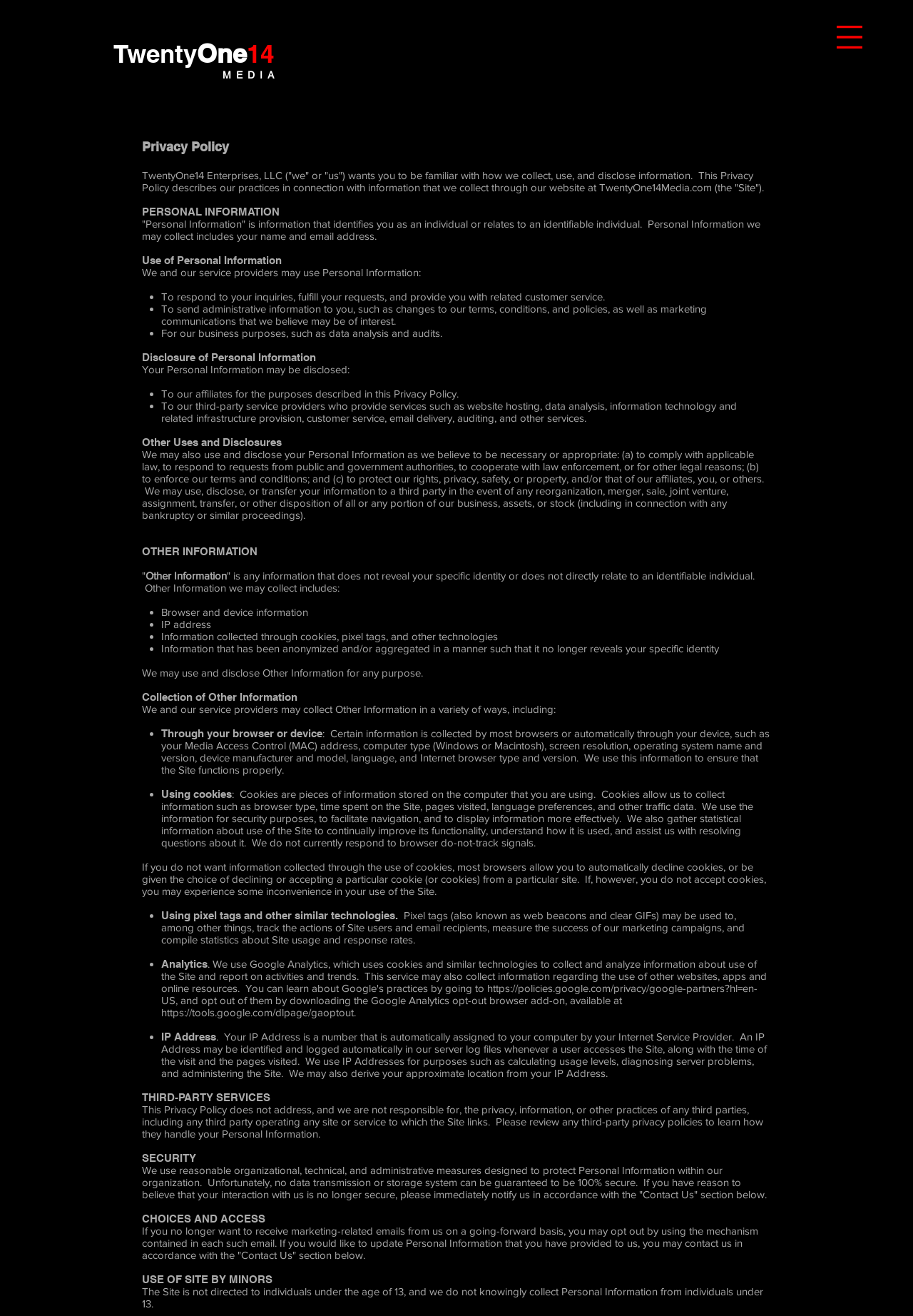How is personal information used?
Refer to the image and answer the question using a single word or phrase.

For customer service and marketing